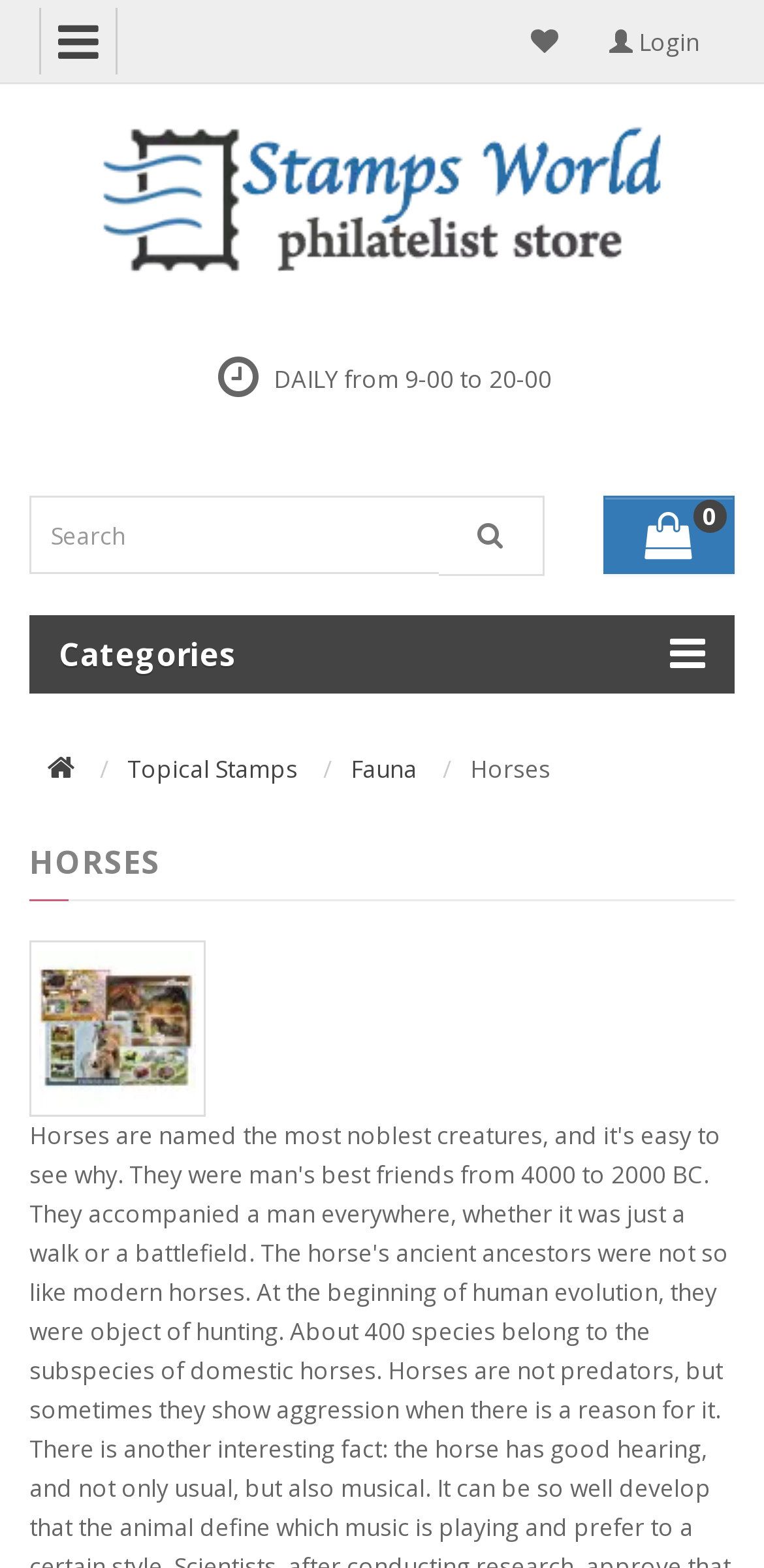Create a full and detailed caption for the entire webpage.

The webpage is about stamps, specifically focusing on horses. At the top right corner, there is a "Login" button and a link with a font awesome icon. Below them, there is a link to "Stamps World - rare mail stamps from all countries" accompanied by an image. 

On the left side, there is a static text "DAILY from 9-00 to 20-00". Below it, there is a search box with a "Search" label and a button with a font awesome icon. Next to the search box, there is another button with a font awesome icon and a number "0". 

On the left side, there is a section labeled "Categories". Below it, there are several links to different categories, including "Topical Stamps", "Fauna", and "Horses". The "Horses" link is highlighted, indicating that it is the current category. 

Above the category links, there is a heading "HORSES" in a larger font. Below the heading, there is an image related to horses.